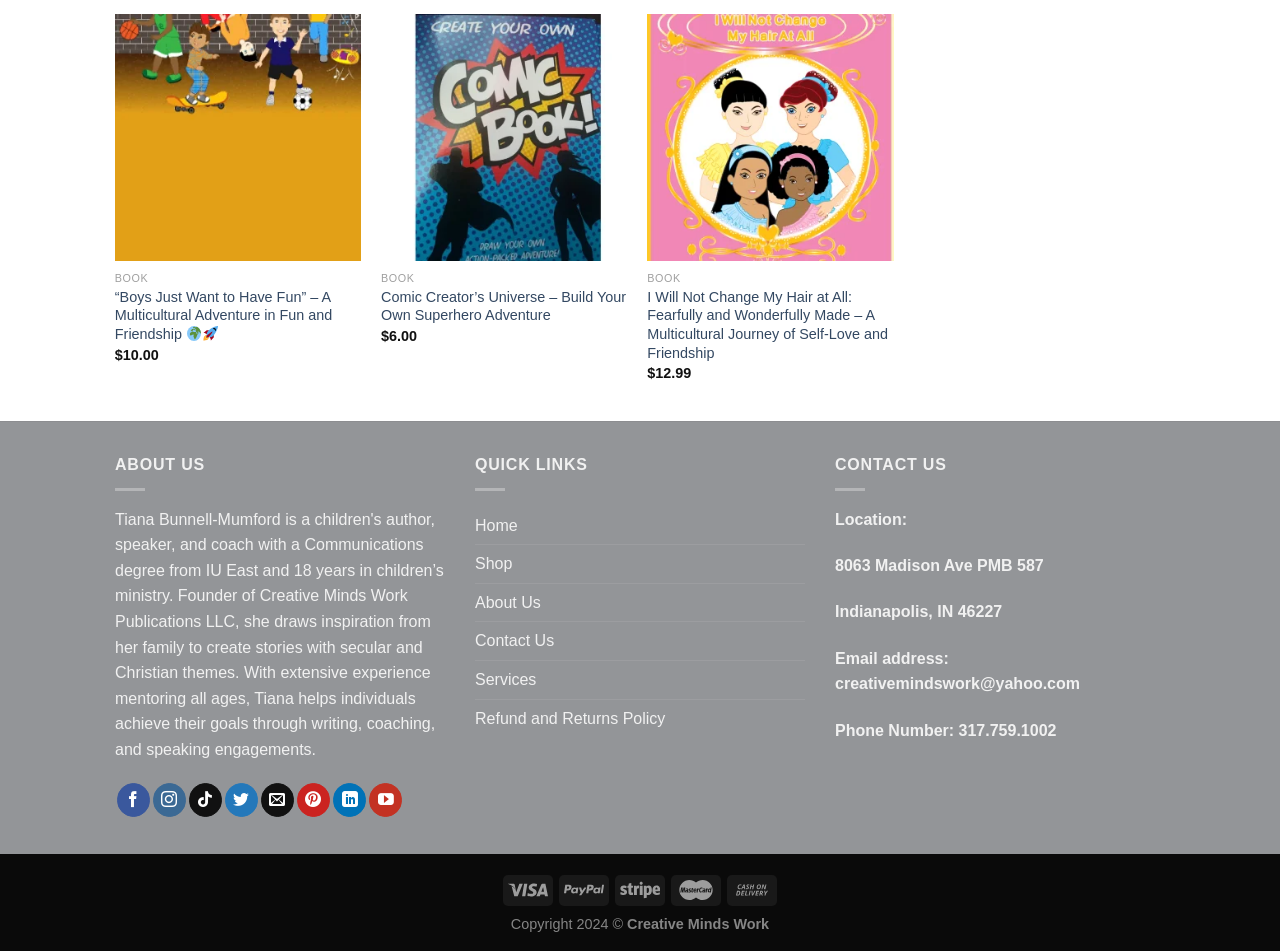Find the bounding box coordinates of the element you need to click on to perform this action: 'Subscribe to the newsletter'. The coordinates should be represented by four float values between 0 and 1, in the format [left, top, right, bottom].

None